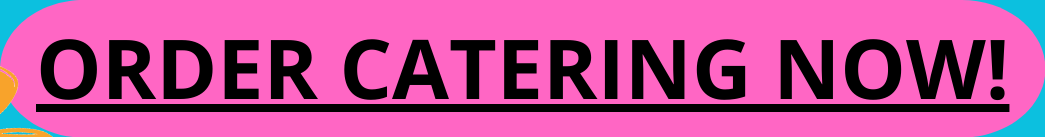What is the likely goal of the promotional campaign?
Look at the screenshot and give a one-word or phrase answer.

entice customers to take advantage of catering services